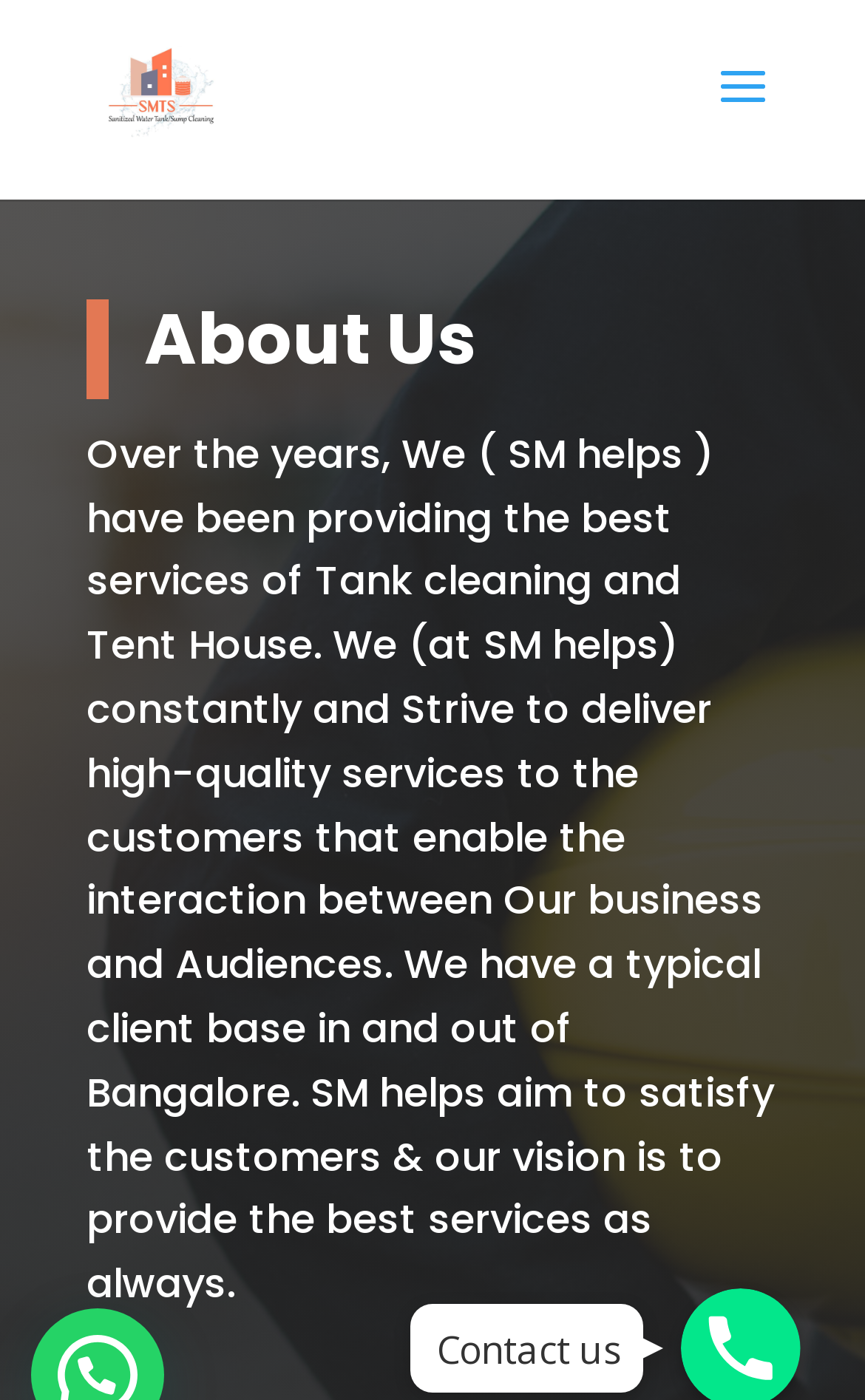Give a one-word or short phrase answer to this question: 
What is the goal of the company?

Satisfy customers